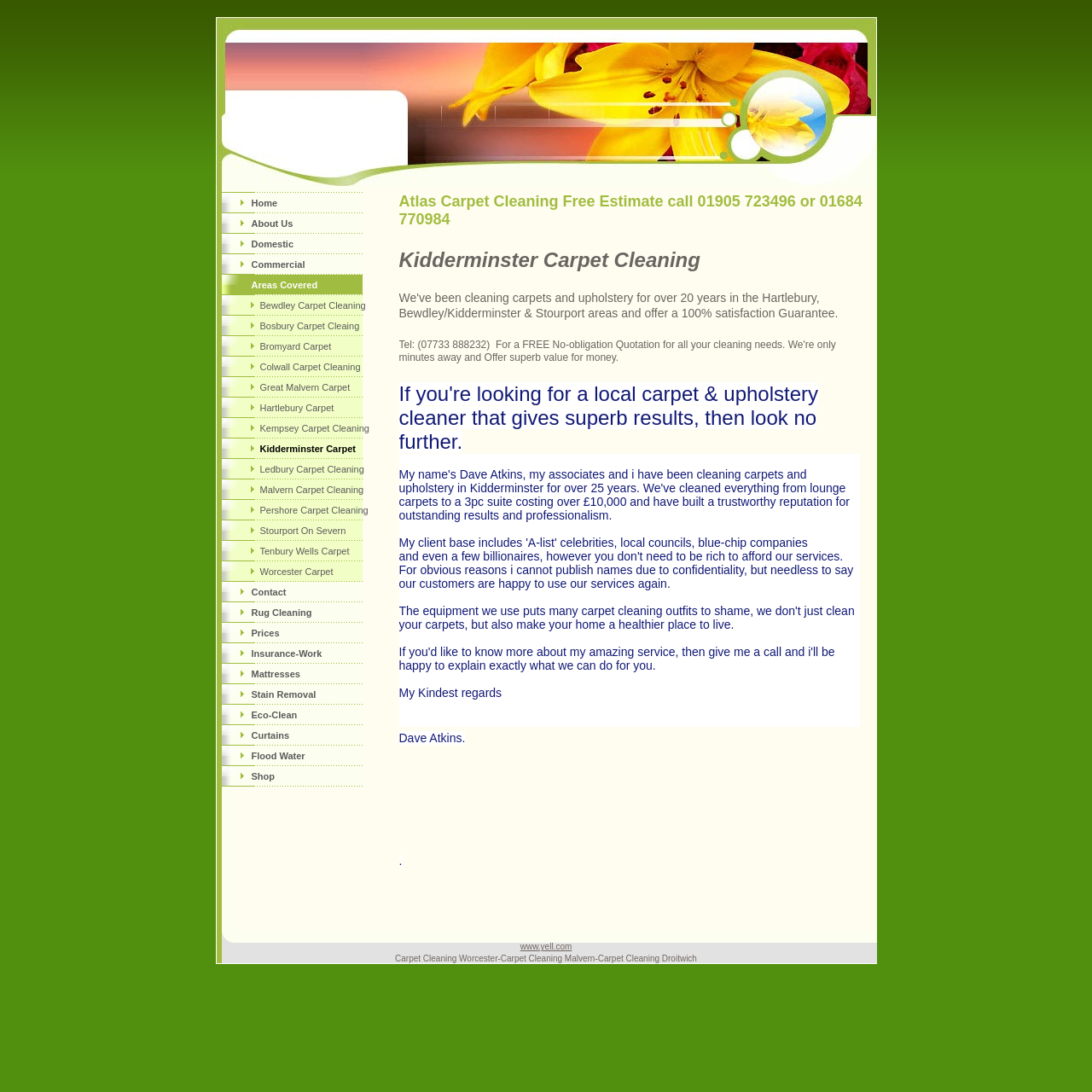Please specify the bounding box coordinates for the clickable region that will help you carry out the instruction: "Click on About Us".

[0.203, 0.195, 0.332, 0.214]